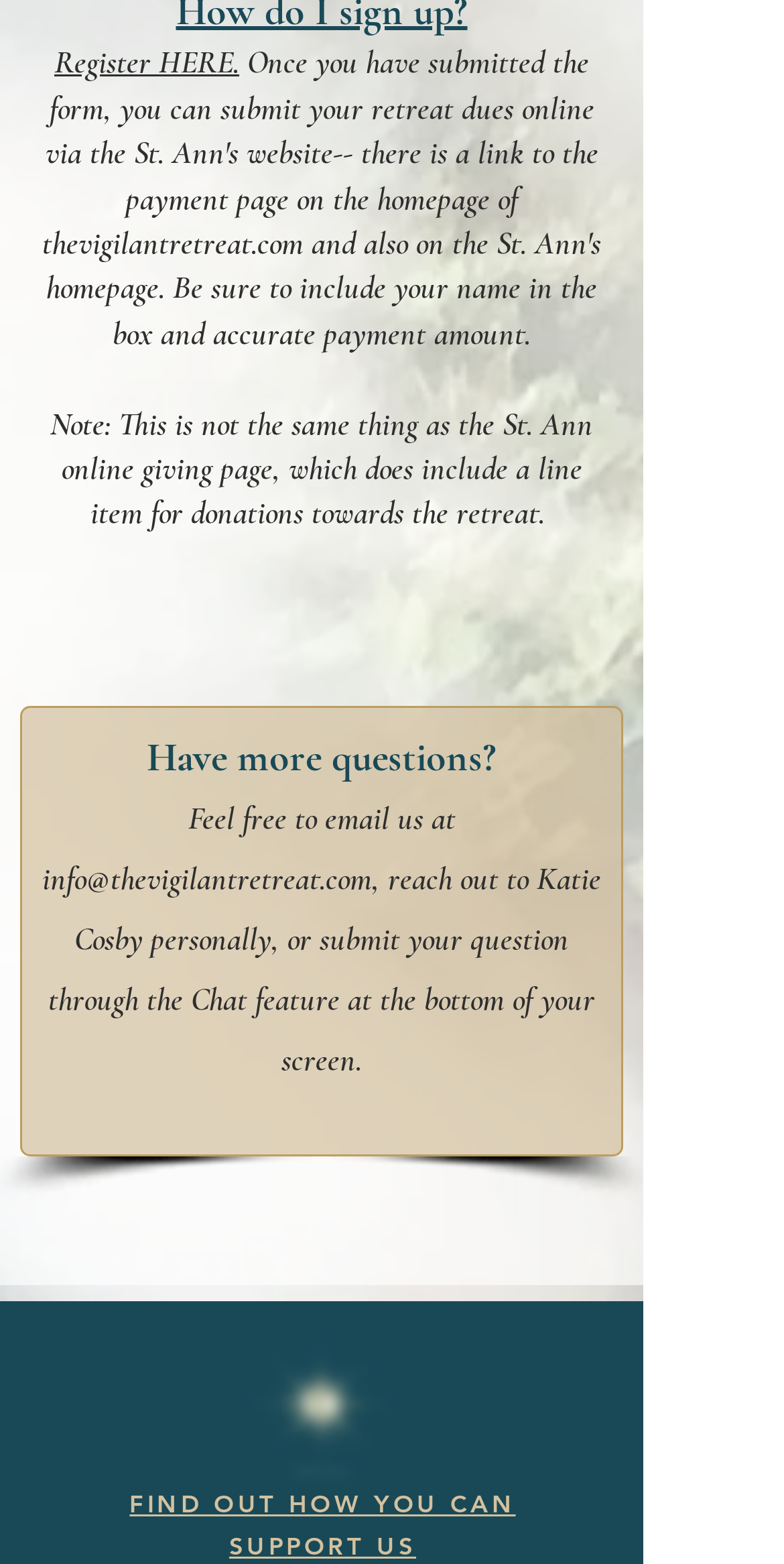Using the webpage screenshot, locate the HTML element that fits the following description and provide its bounding box: "Register HERE.".

[0.069, 0.028, 0.305, 0.053]